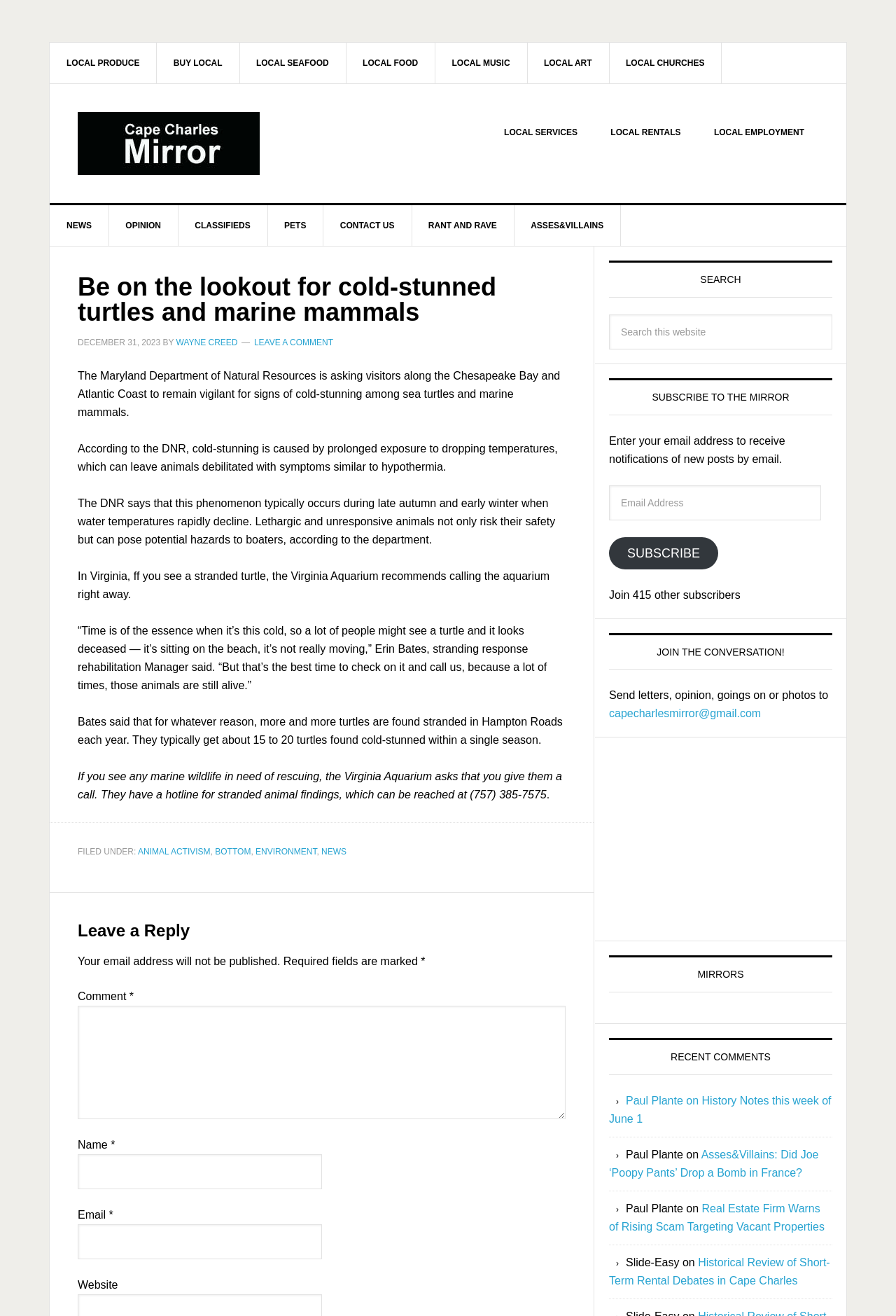What is the topic of the article?
Please provide a single word or phrase based on the screenshot.

Cold-stunned turtles and marine mammals